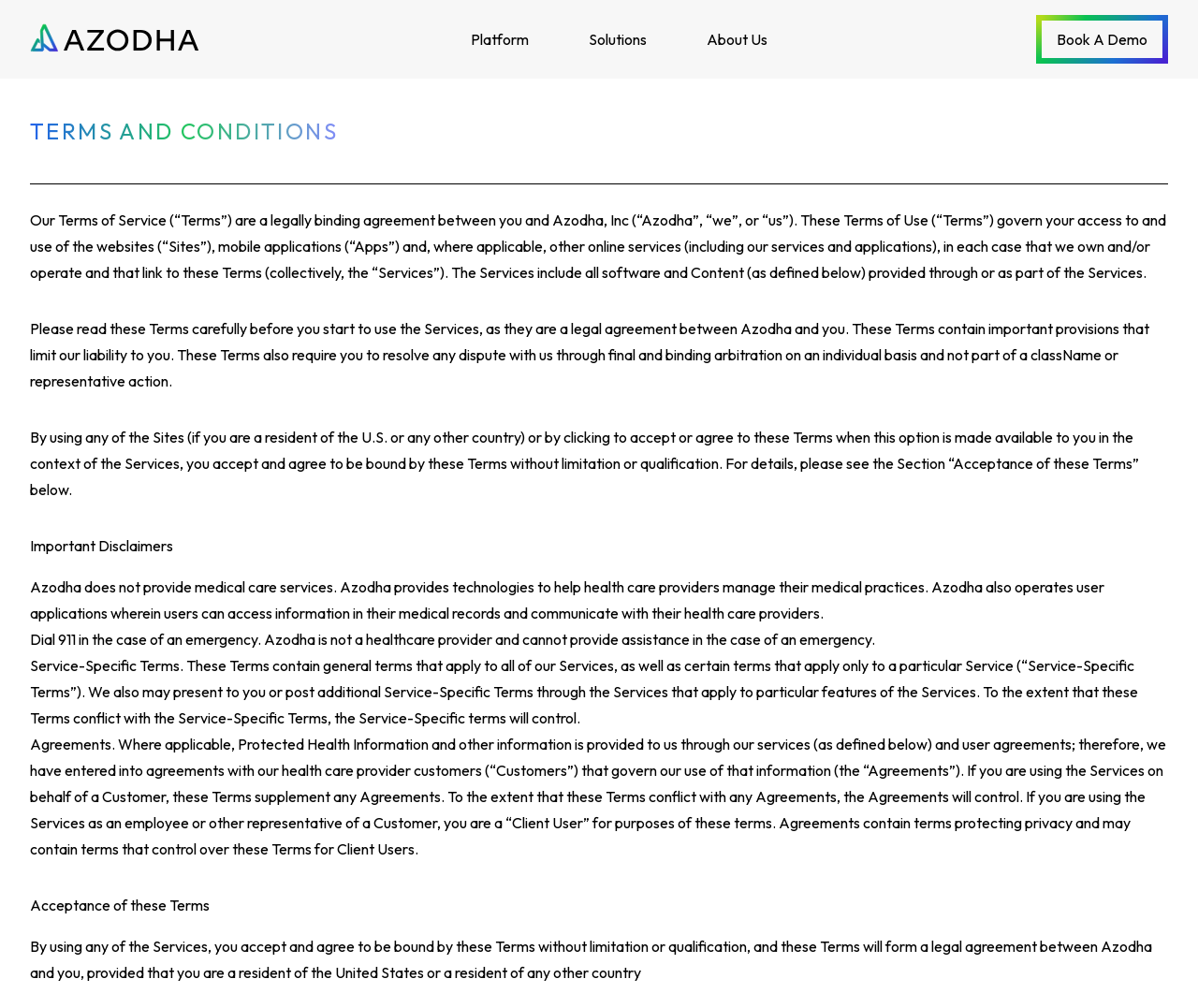Provide the bounding box coordinates for the UI element that is described by this text: "Book A Demo". The coordinates should be in the form of four float numbers between 0 and 1: [left, top, right, bottom].

[0.865, 0.015, 0.975, 0.063]